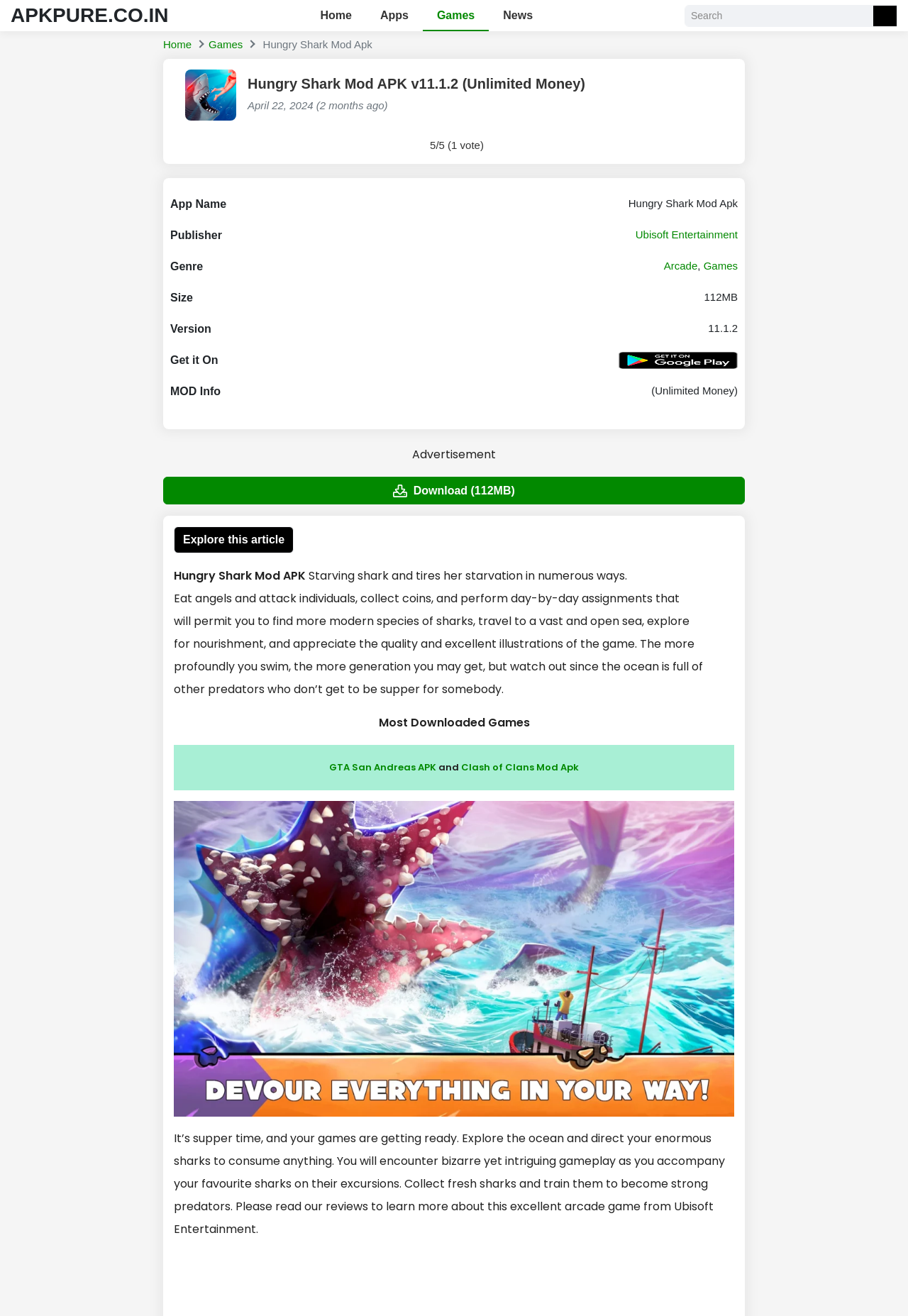Specify the bounding box coordinates of the area that needs to be clicked to achieve the following instruction: "Explore this article".

[0.191, 0.4, 0.324, 0.42]